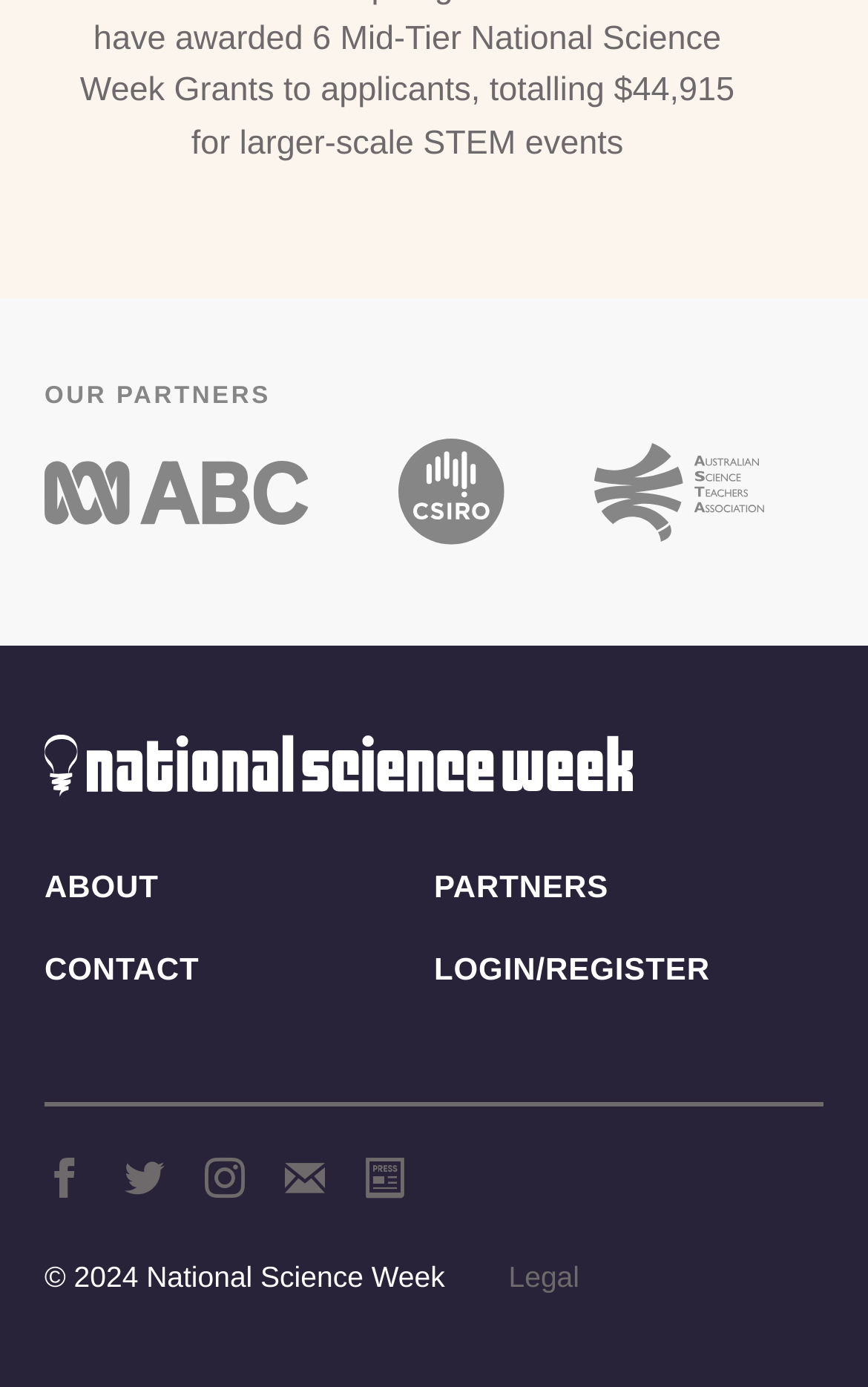What is the copyright year mentioned in the footer?
Based on the visual content, answer with a single word or a brief phrase.

2024